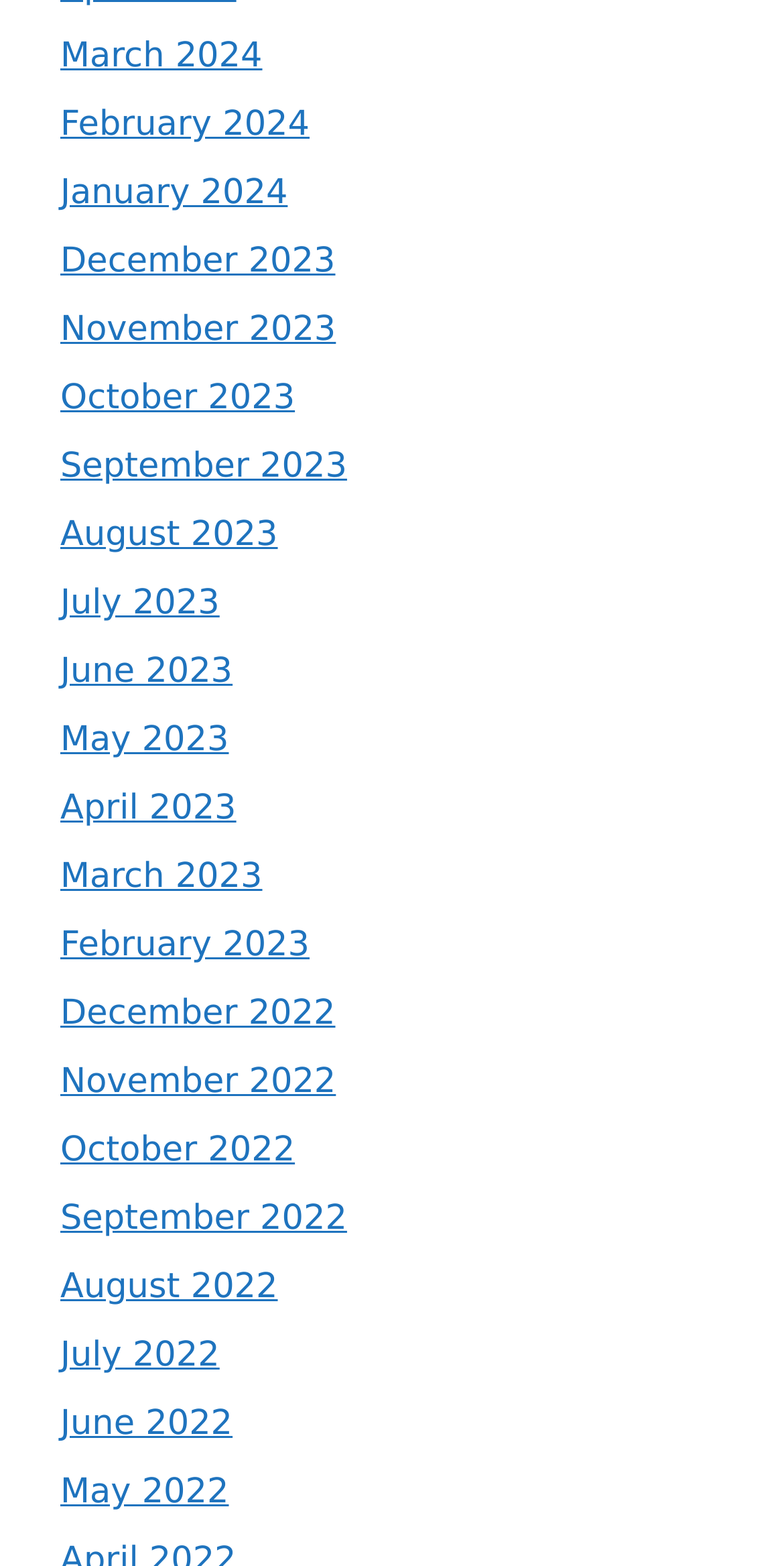Please provide a comprehensive response to the question below by analyzing the image: 
How many links are there on the webpage?

I can count the number of links on the webpage, and there are 24 links in total, each representing a different month.